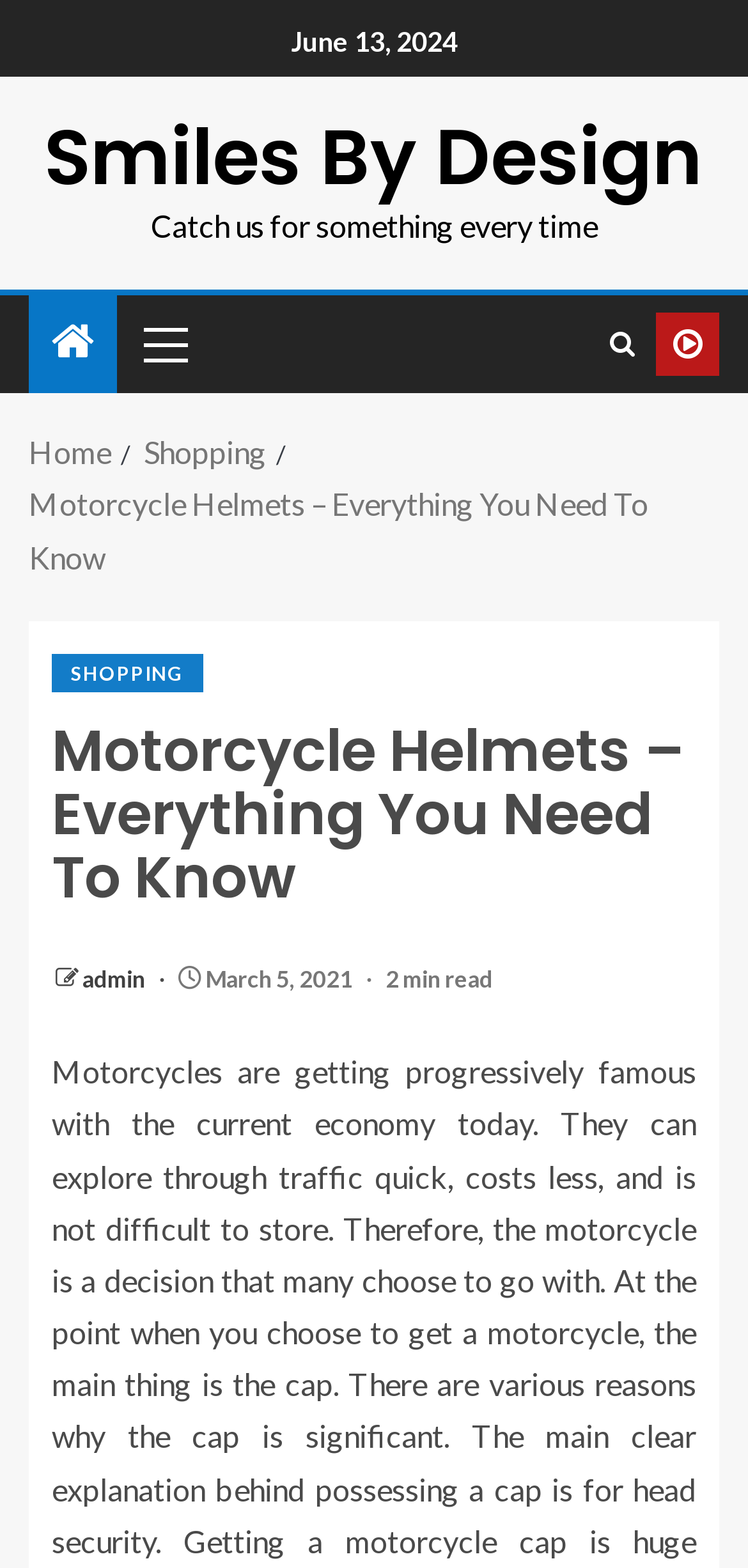What is the current date?
Can you give a detailed and elaborate answer to the question?

I found the current date by looking at the static text element with the bounding box coordinates [0.388, 0.015, 0.612, 0.036] which contains the text 'June 13, 2024'.